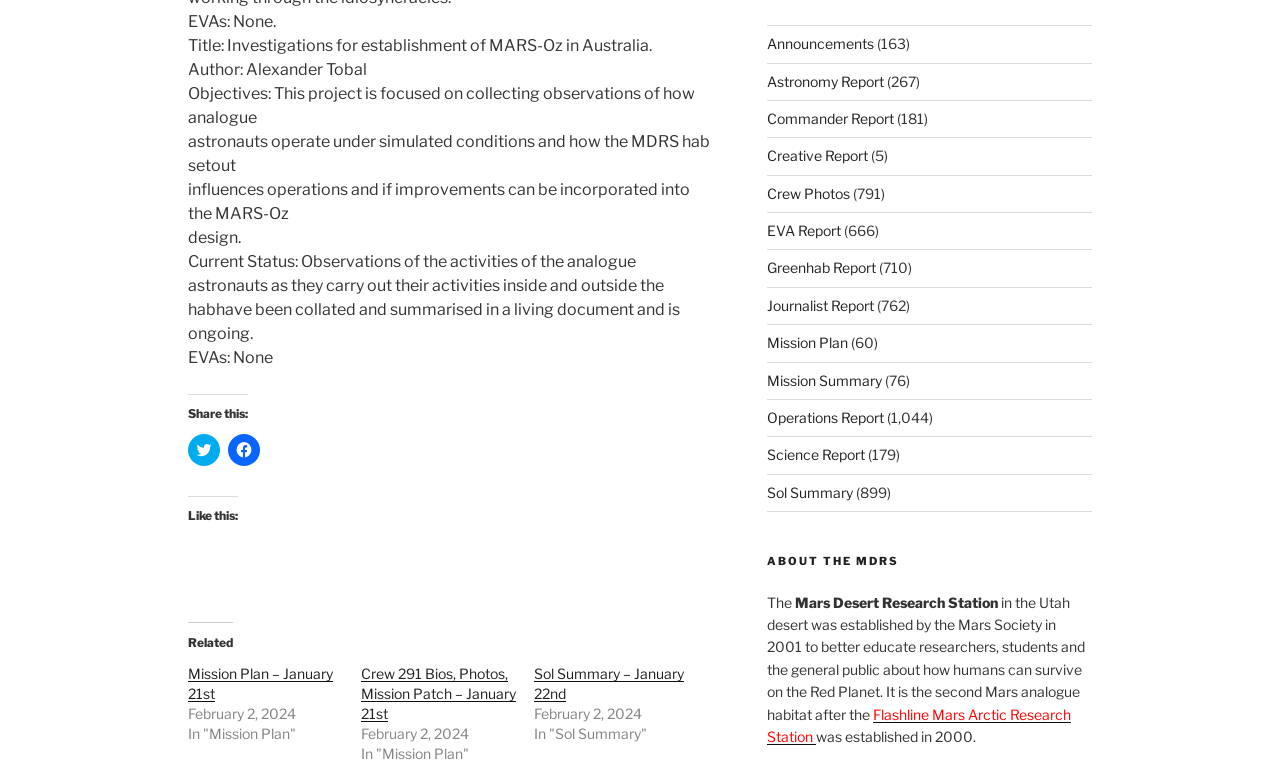Please study the image and answer the question comprehensively:
Who is the author of the project?

I found the author's name by looking at the StaticText element with the text 'Author: Alexander Tobal' which is located below the title of the project.